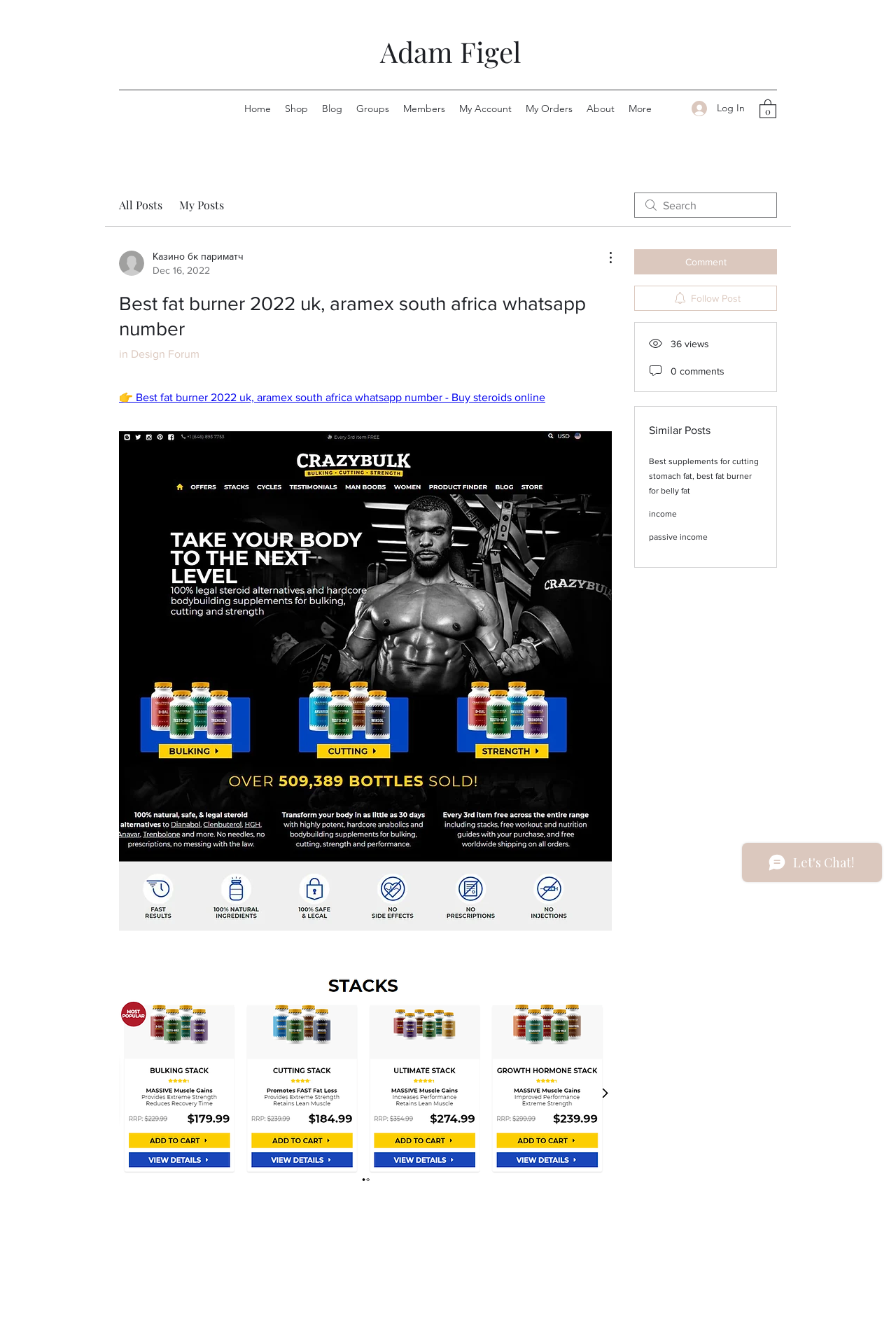Please give a succinct answer using a single word or phrase:
What is the name of the author?

Adam Figel